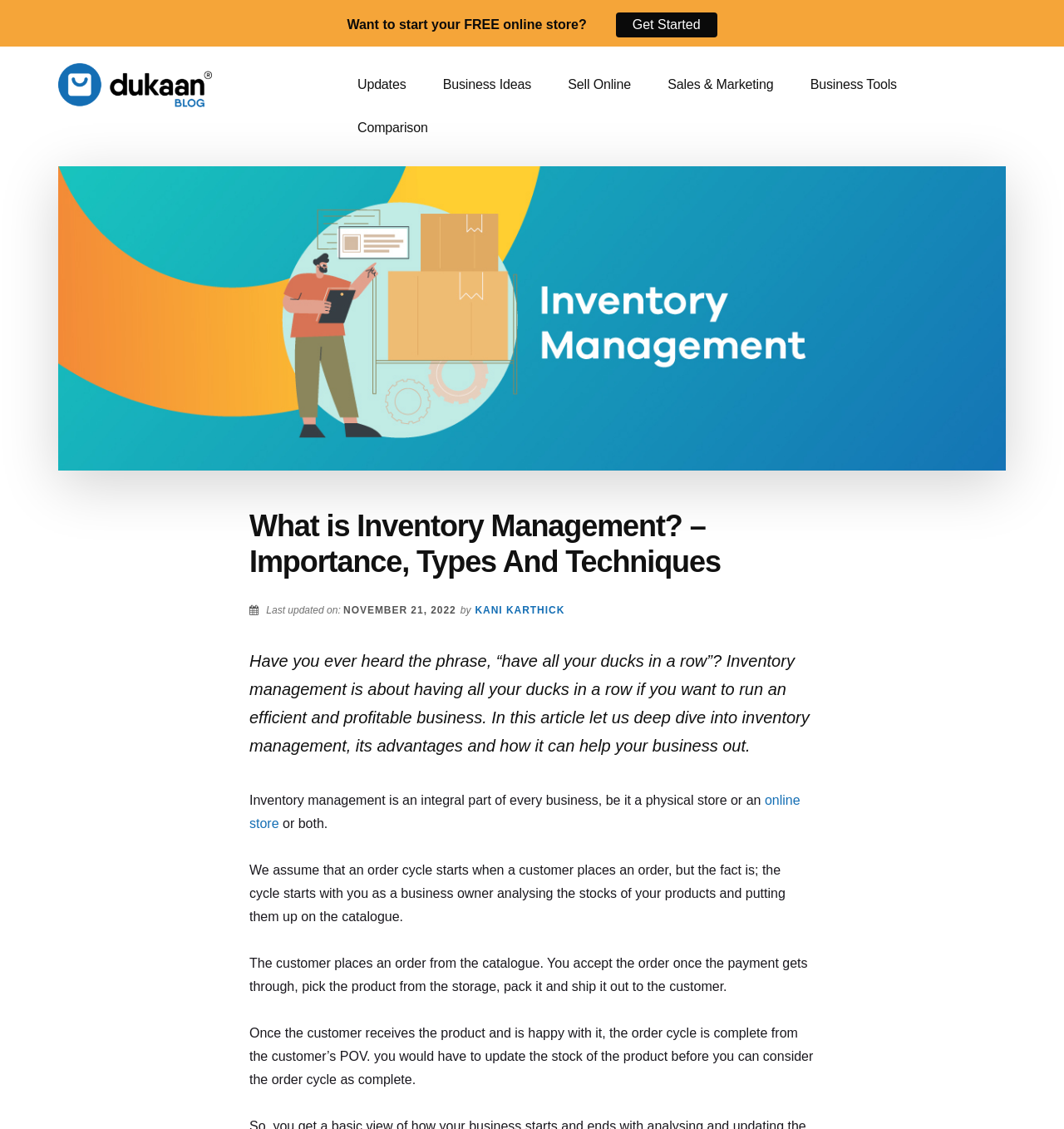Please specify the bounding box coordinates of the area that should be clicked to accomplish the following instruction: "Visit 'The Dukaan Blog'". The coordinates should consist of four float numbers between 0 and 1, i.e., [left, top, right, bottom].

[0.055, 0.087, 0.199, 0.099]